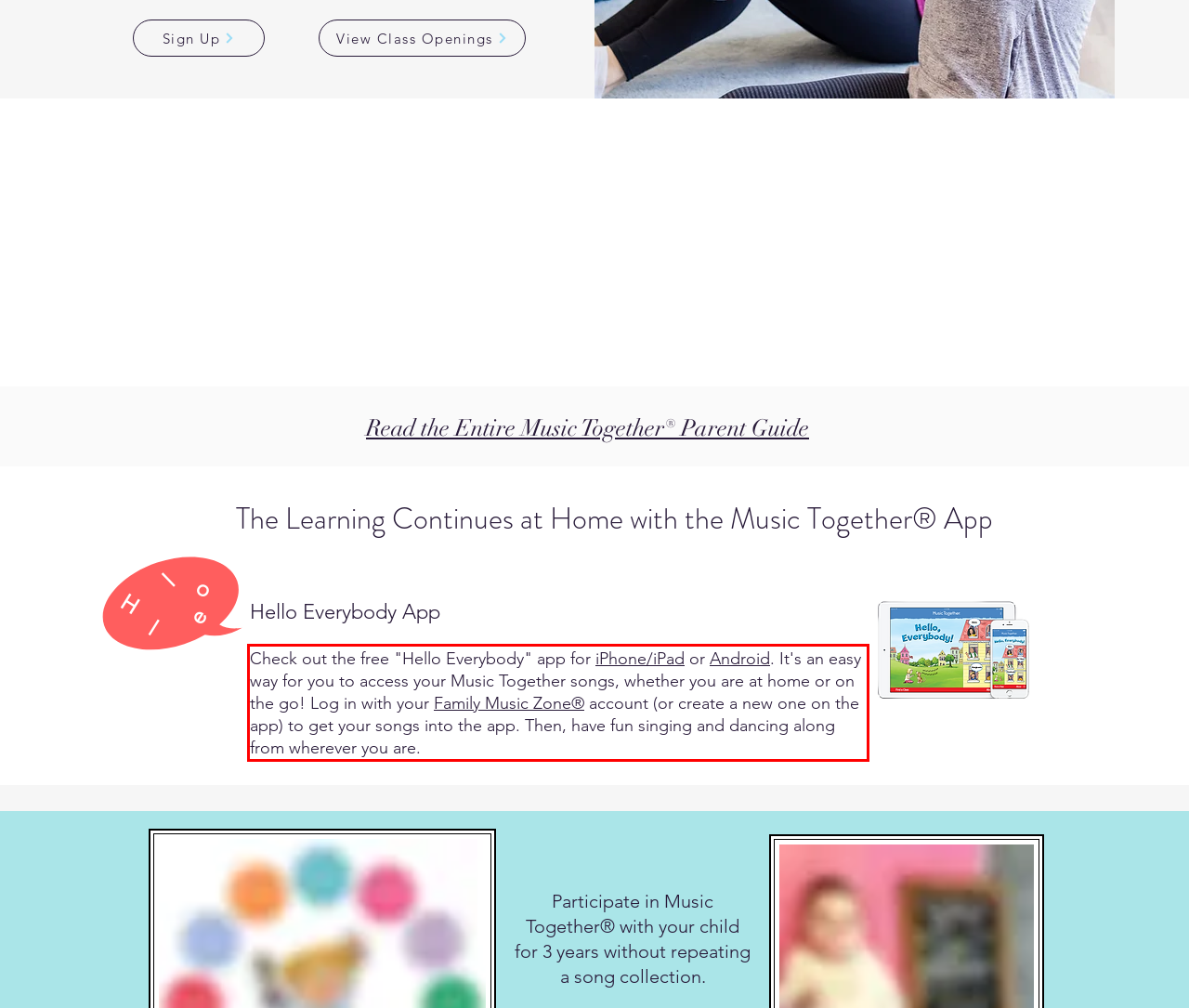Look at the screenshot of the webpage, locate the red rectangle bounding box, and generate the text content that it contains.

Check out the free "Hello Everybody" app for iPhone/iPad or Android. It's an easy way for you to access your Music Together songs, whether you are at home or on the go! Log in with your Family Music Zone® account (or create a new one on the app) to get your songs into the app. Then, have fun singing and dancing along from wherever you are.